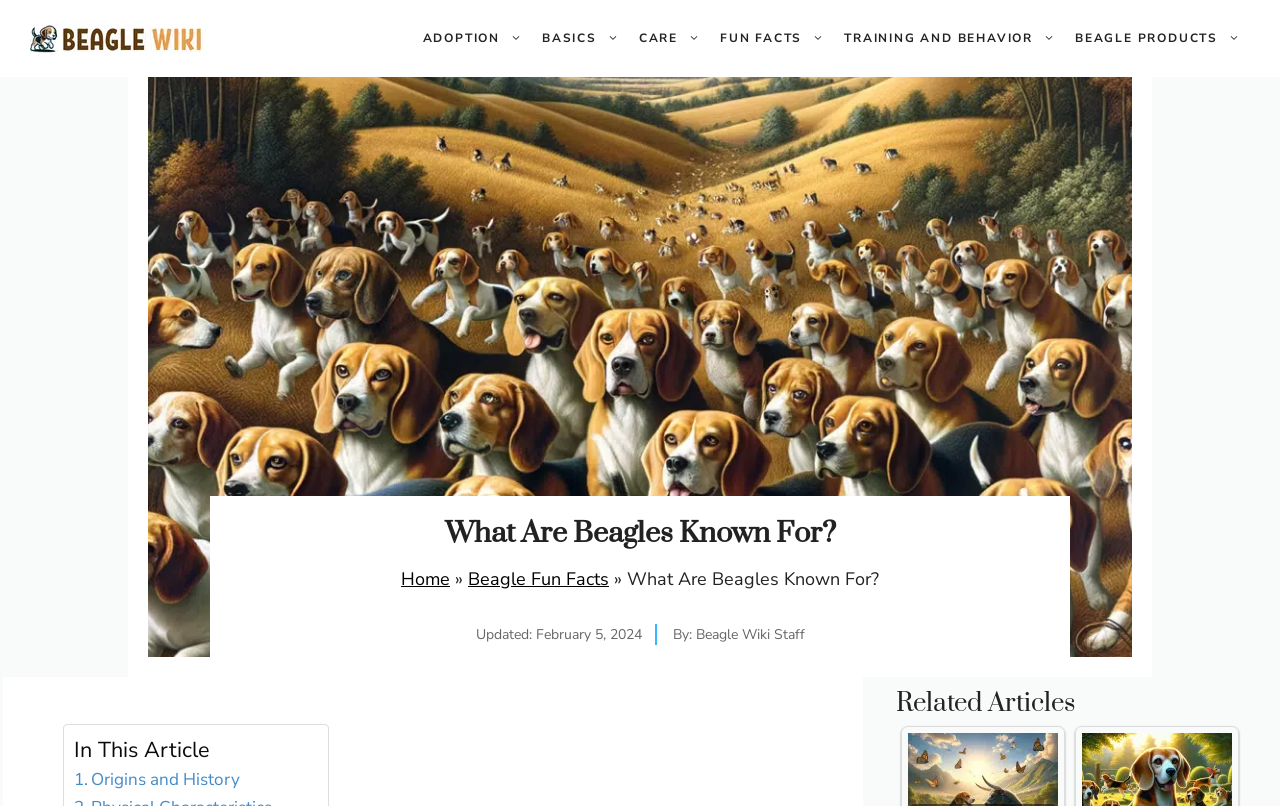Locate the bounding box coordinates of the UI element described by: "alt="Beagle Wiki"". The bounding box coordinates should consist of four float numbers between 0 and 1, i.e., [left, top, right, bottom].

[0.023, 0.031, 0.166, 0.061]